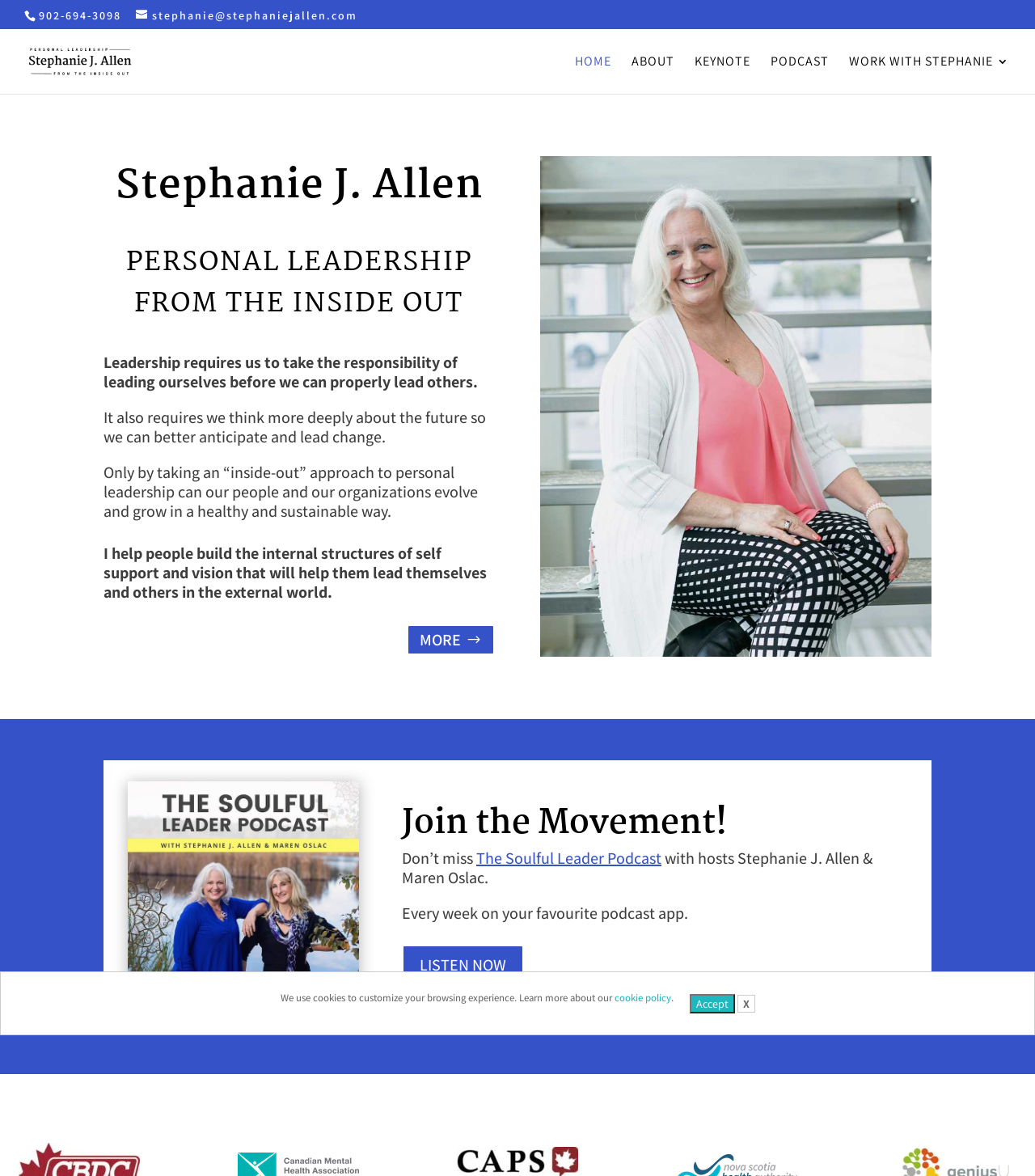Answer the question with a brief word or phrase:
How many navigation links are there in the top menu?

5